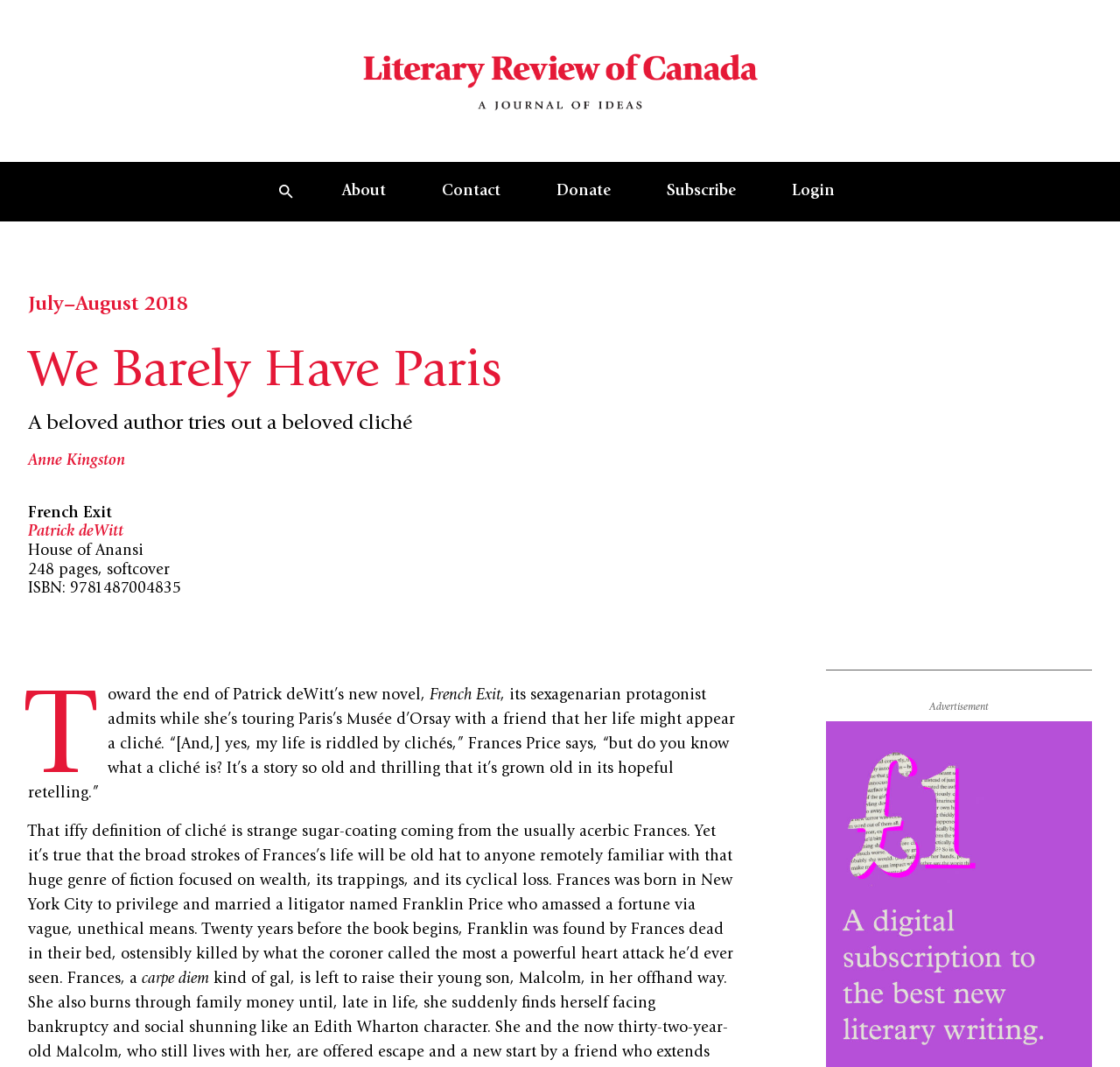Identify the primary heading of the webpage and provide its text.

We Barely Have Paris